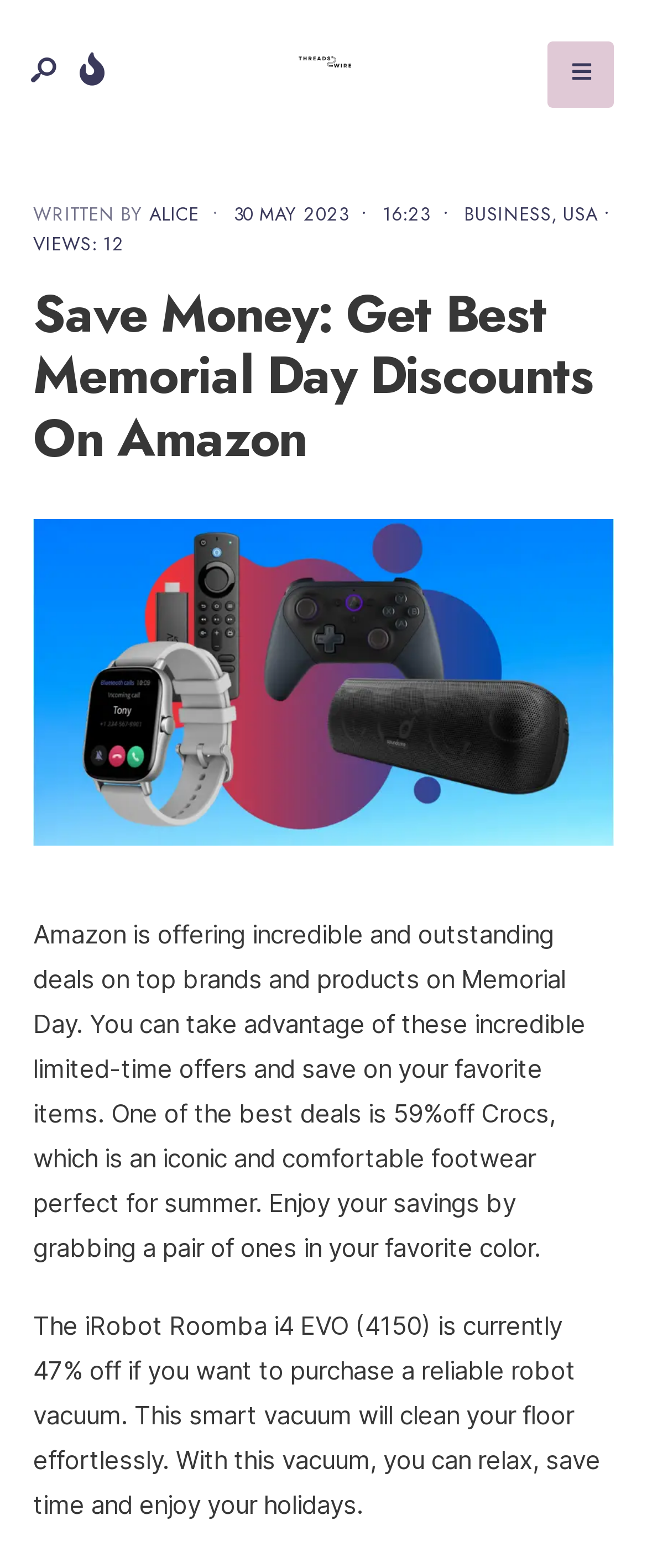Describe every aspect of the webpage in a detailed manner.

The webpage is about Memorial Day discounts on Amazon, with a focus on saving money. At the top, there is a link to "Threads Wire" accompanied by an image with the same name. Below this, there are several icons, including a star and a heart.

On the left side, there is a section with text "WRITTEN BY" followed by a link to "ALICE", and then a series of details including the date "30 MAY 2023" and time "16:23". This section also includes links to "BUSINESS" and "USA", separated by commas.

Below this section, there is a heading that repeats the title "Save Money: Get Best Memorial Day Discounts On Amazon". Next to this heading, there is a large image with the same title.

The main content of the webpage consists of two paragraphs of text. The first paragraph describes the deals available on Amazon, including 59% off Crocs, a comfortable footwear perfect for summer. The second paragraph highlights a 47% discount on the iRobot Roomba i4 EVO, a reliable robot vacuum that can clean floors effortlessly.

At the very top, there is a search bar with a prompt "Search...".